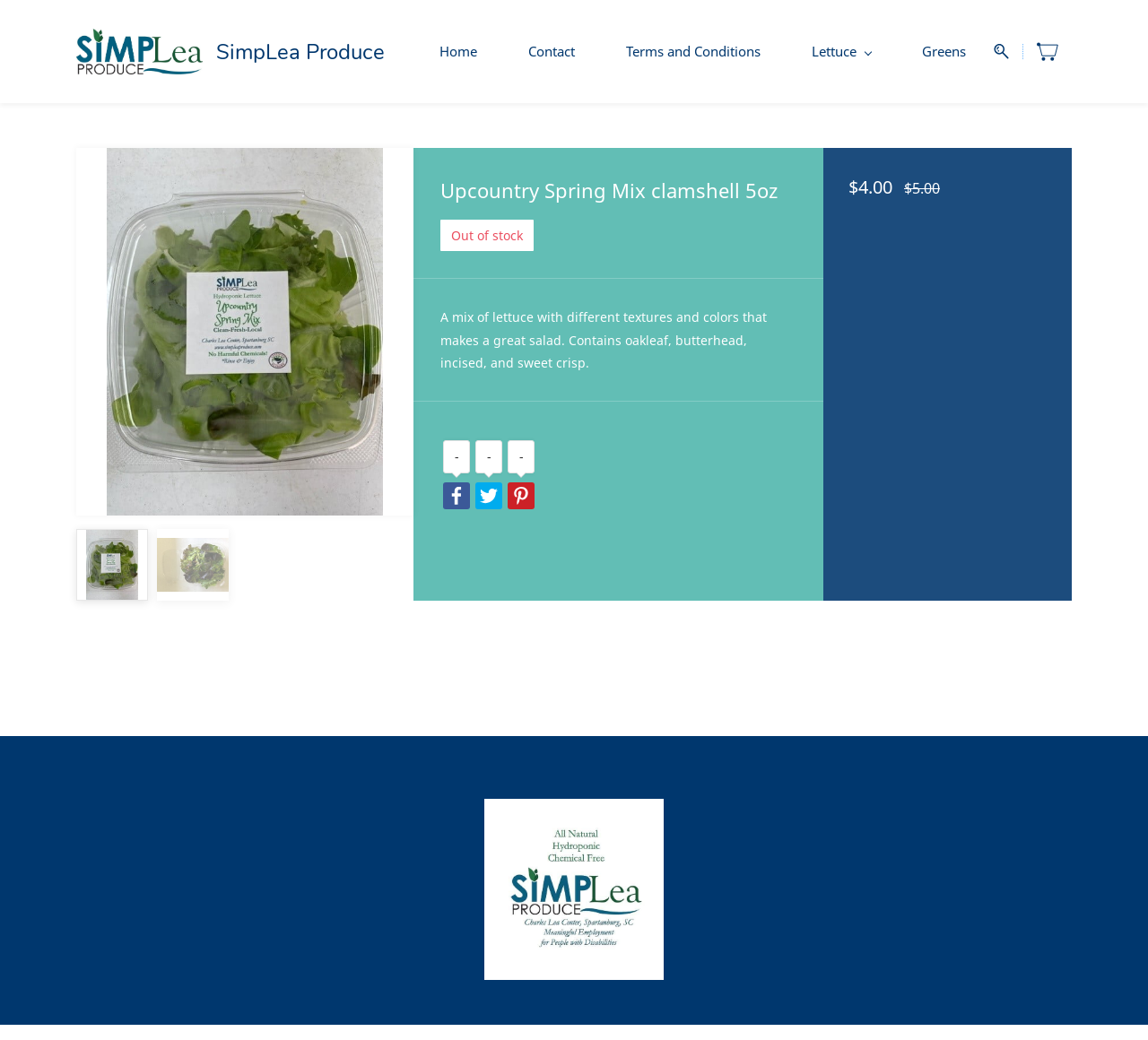Find the bounding box coordinates of the area that needs to be clicked in order to achieve the following instruction: "contact us". The coordinates should be specified as four float numbers between 0 and 1, i.e., [left, top, right, bottom].

[0.448, 0.036, 0.513, 0.063]